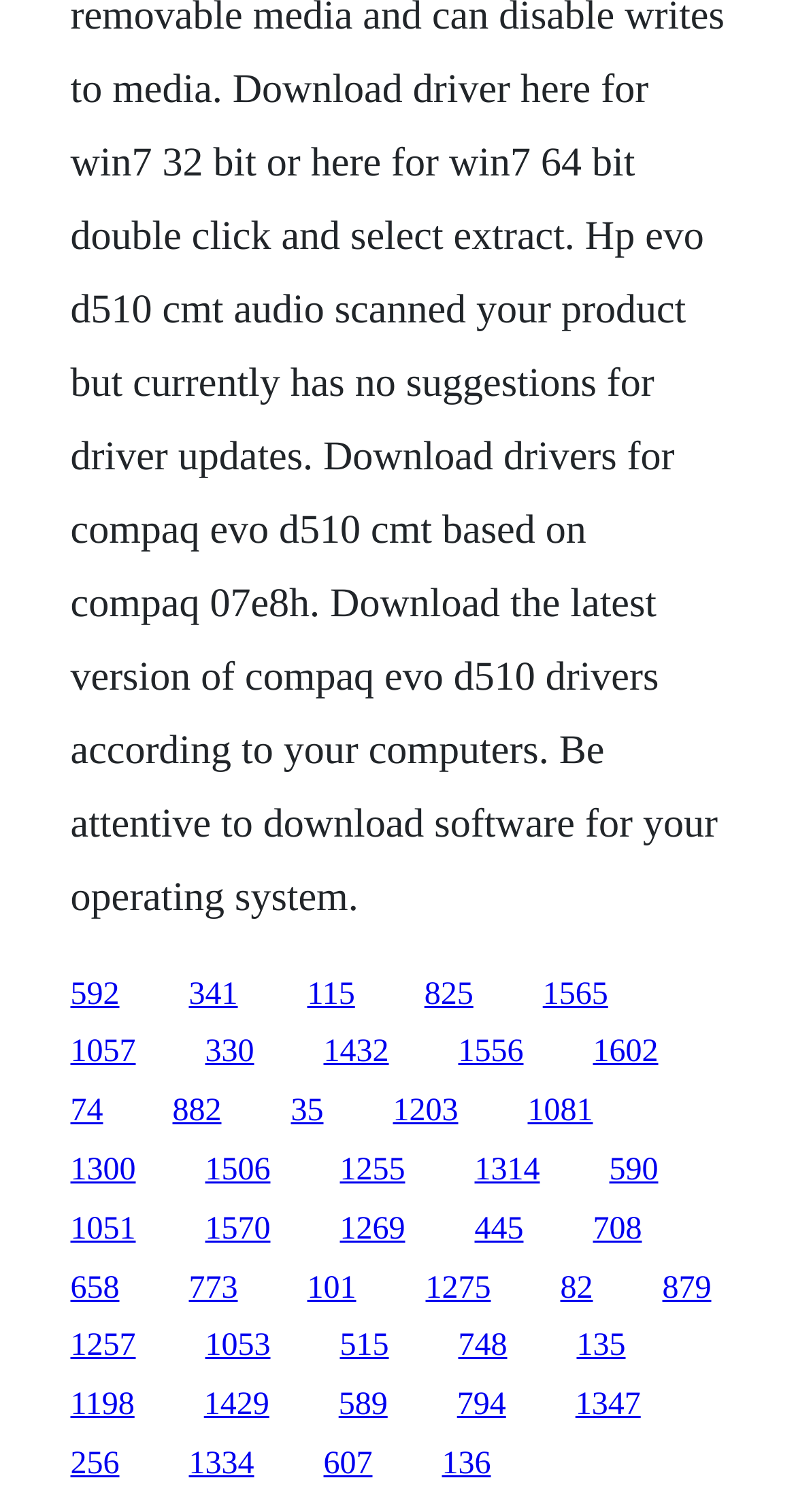Please answer the following question using a single word or phrase: 
How many links are in the top half of the webpage?

60